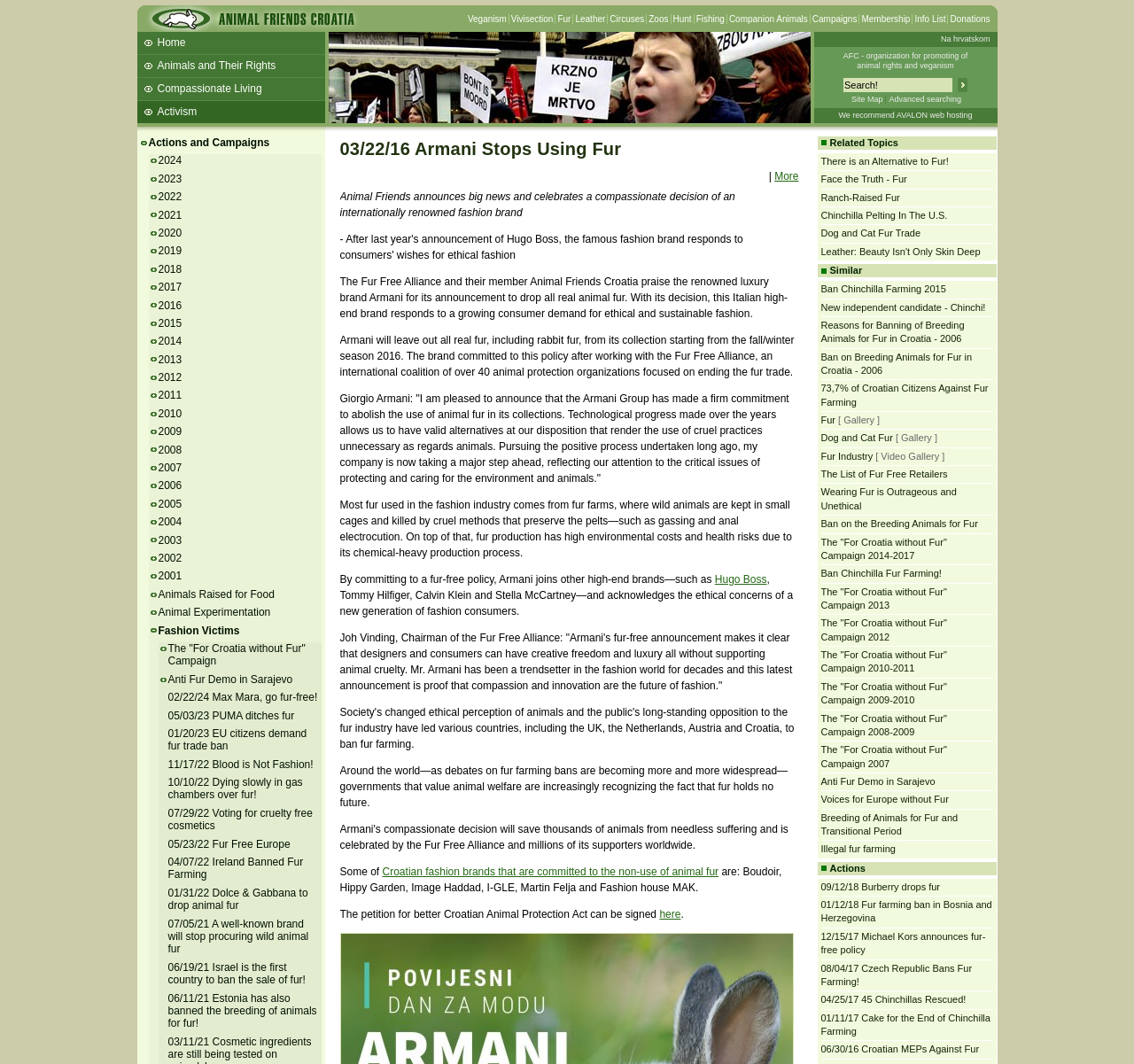Respond to the question below with a single word or phrase:
What is the name of the organization?

Animal Friends Croatia